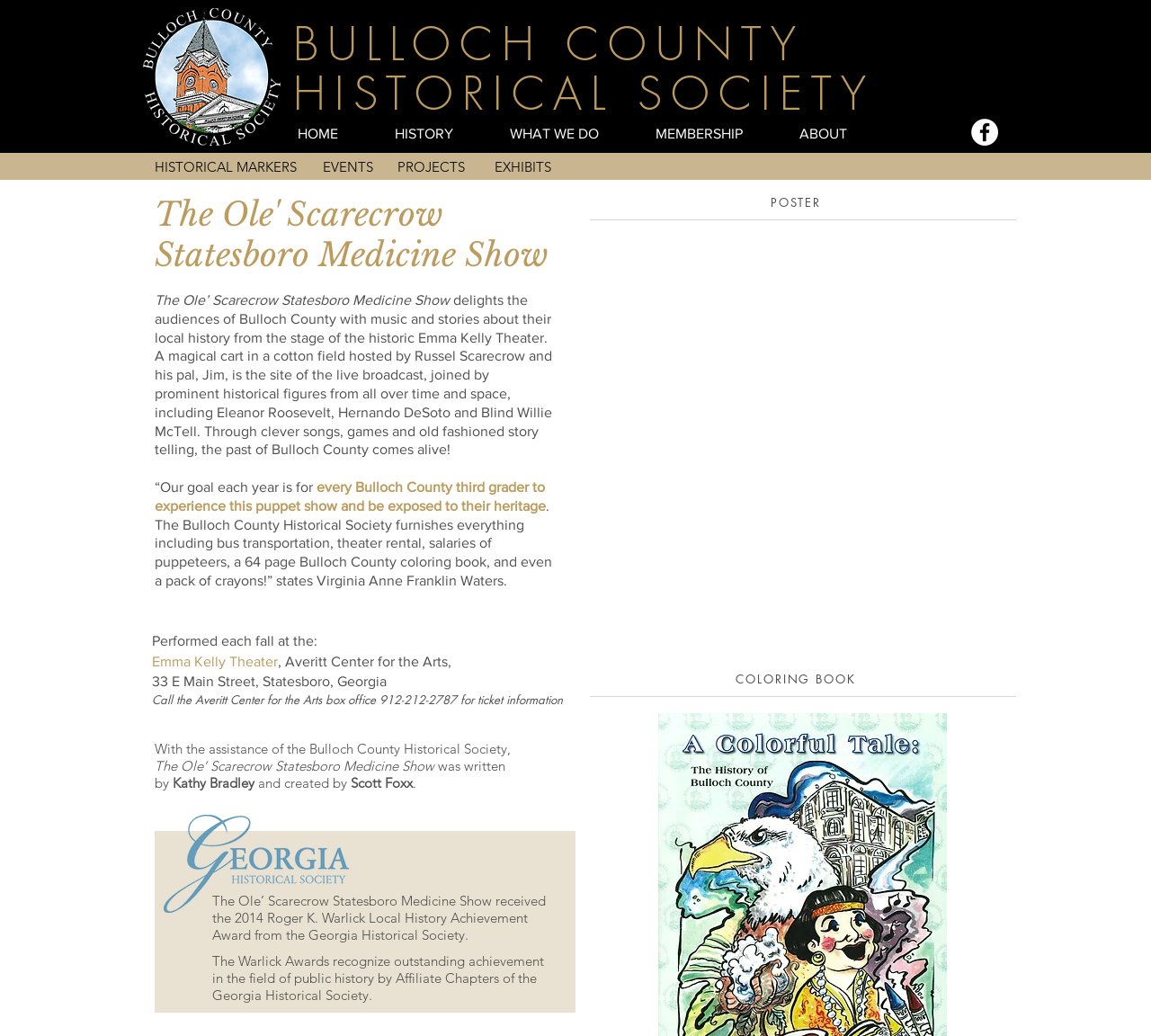Who wrote The Ole' Scarecrow Statesboro Medicine Show?
Using the image as a reference, answer the question in detail.

I found the answer by looking at the text 'The Ole’ Scarecrow Statesboro Medicine Show was written by Kathy Bradley' which provides the author of the show.